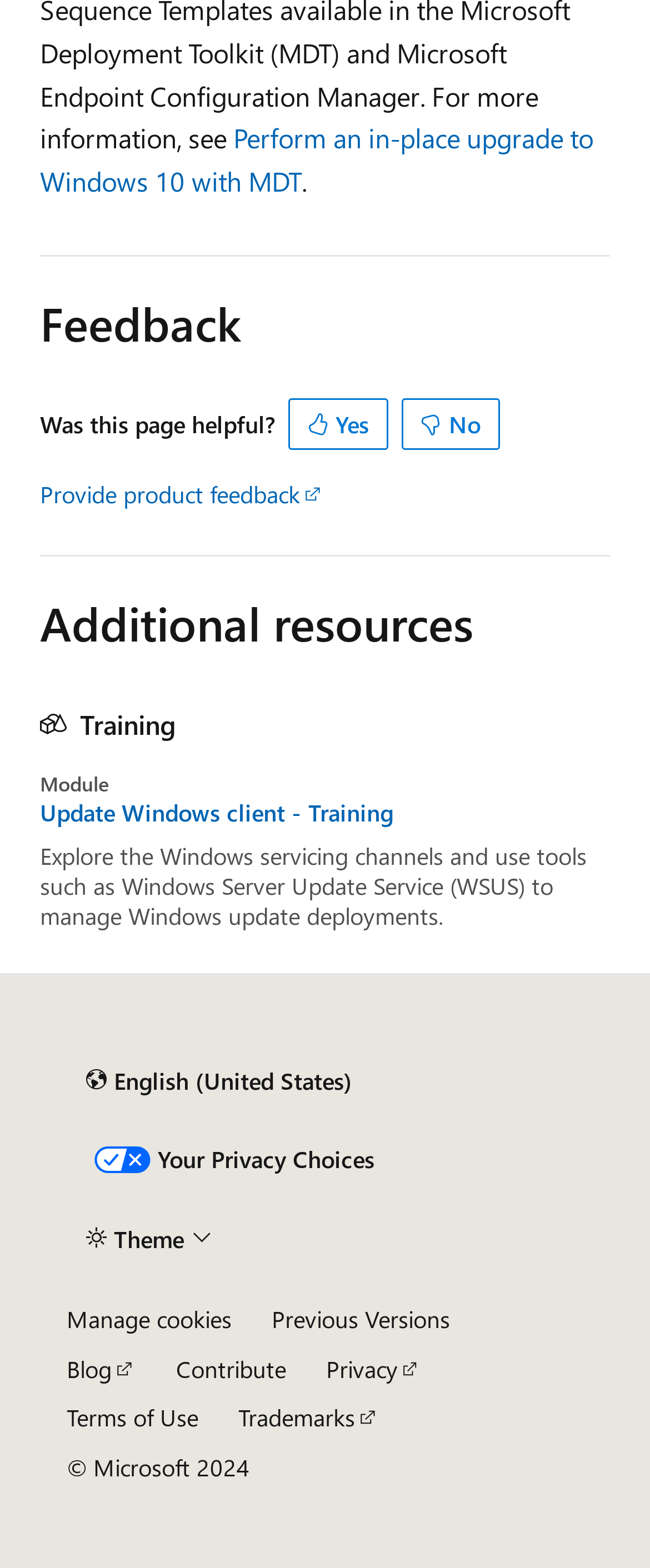Determine the bounding box coordinates for the HTML element mentioned in the following description: "Provide product feedback". The coordinates should be a list of four floats ranging from 0 to 1, represented as [left, top, right, bottom].

[0.062, 0.304, 0.499, 0.325]